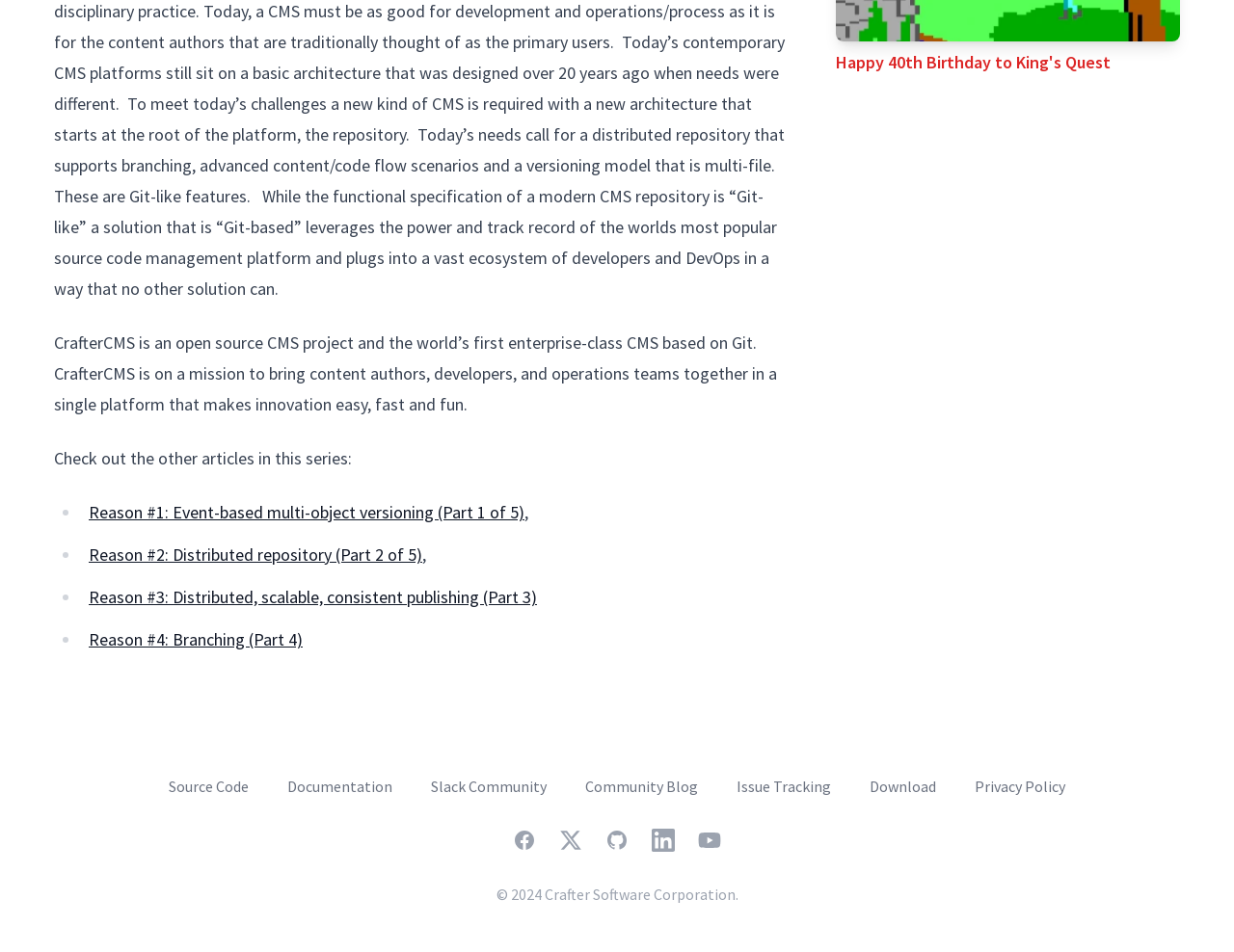How many articles are listed in the series?
Answer the question using a single word or phrase, according to the image.

4